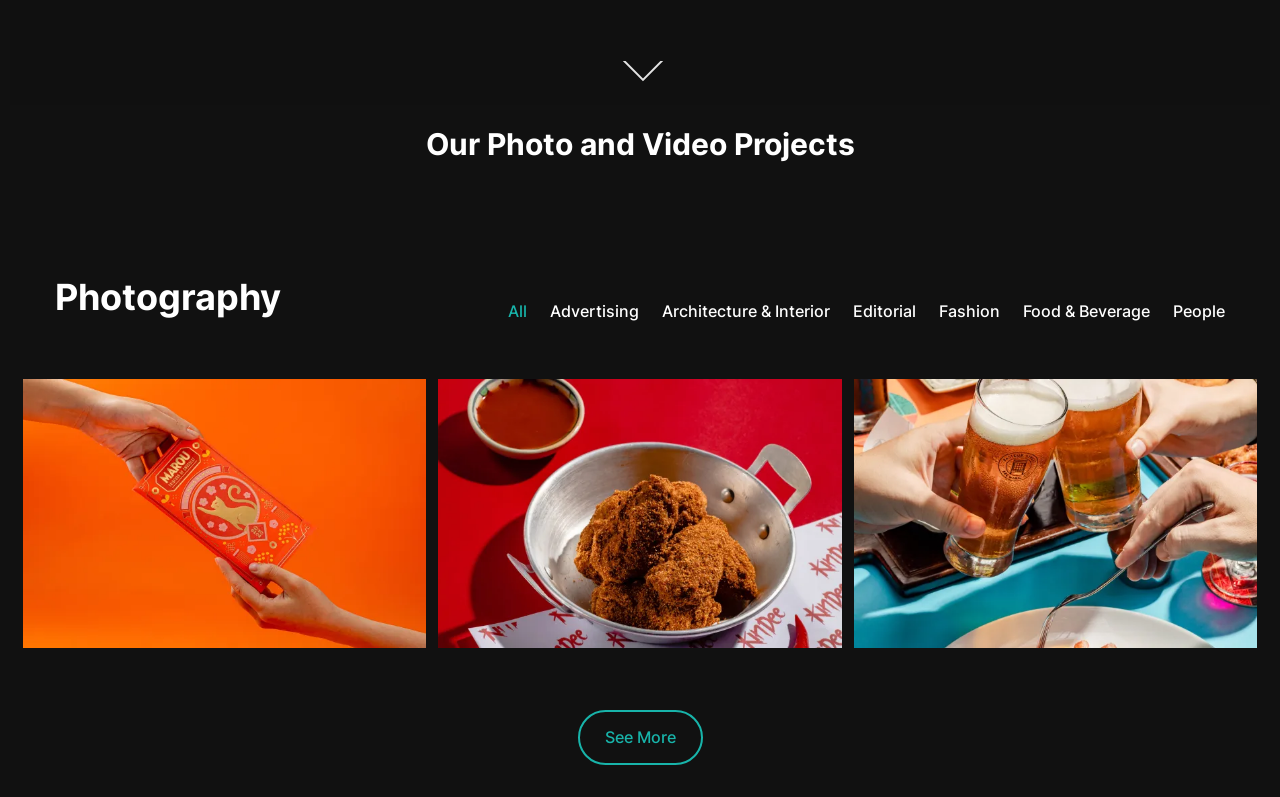Please specify the bounding box coordinates of the clickable region to carry out the following instruction: "View the author index". The coordinates should be four float numbers between 0 and 1, in the format [left, top, right, bottom].

None